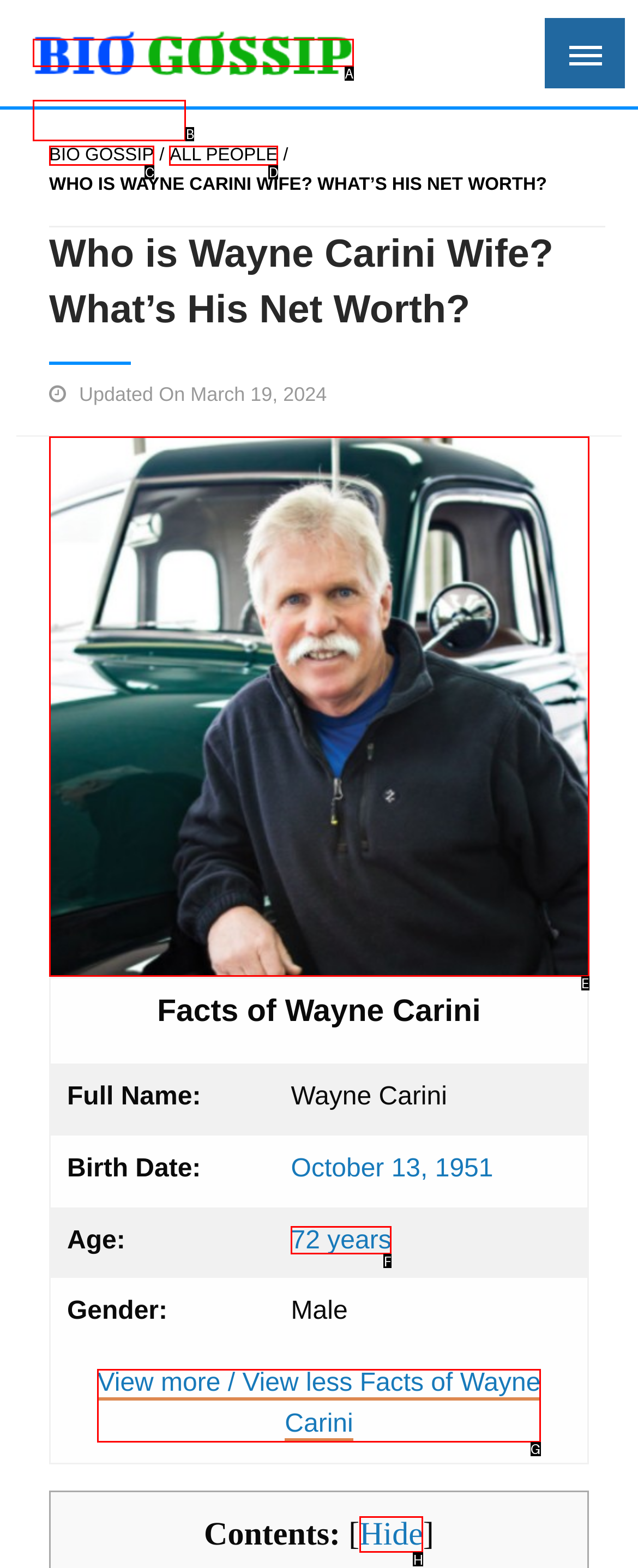Find the option that matches this description: All People
Provide the matching option's letter directly.

D